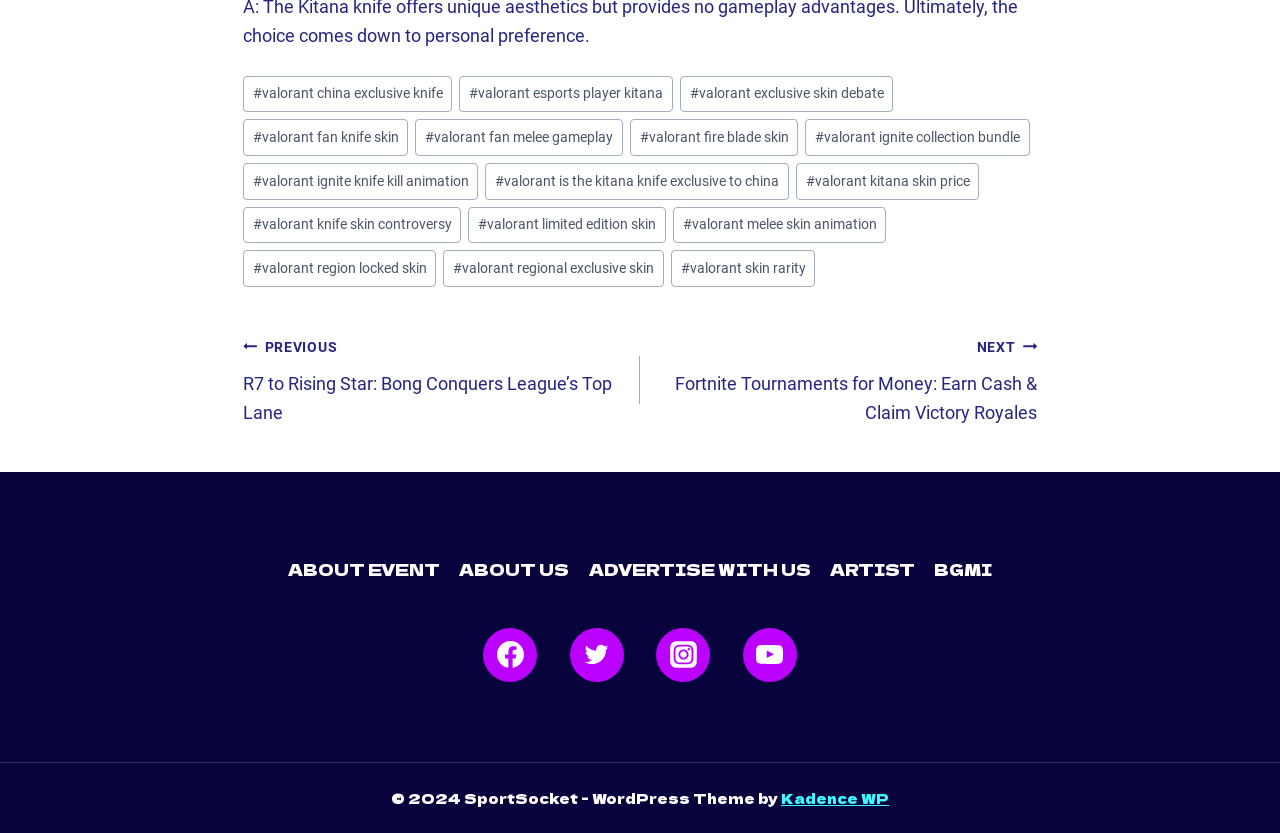Find and provide the bounding box coordinates for the UI element described with: "#valorant fan knife skin".

[0.19, 0.143, 0.319, 0.187]